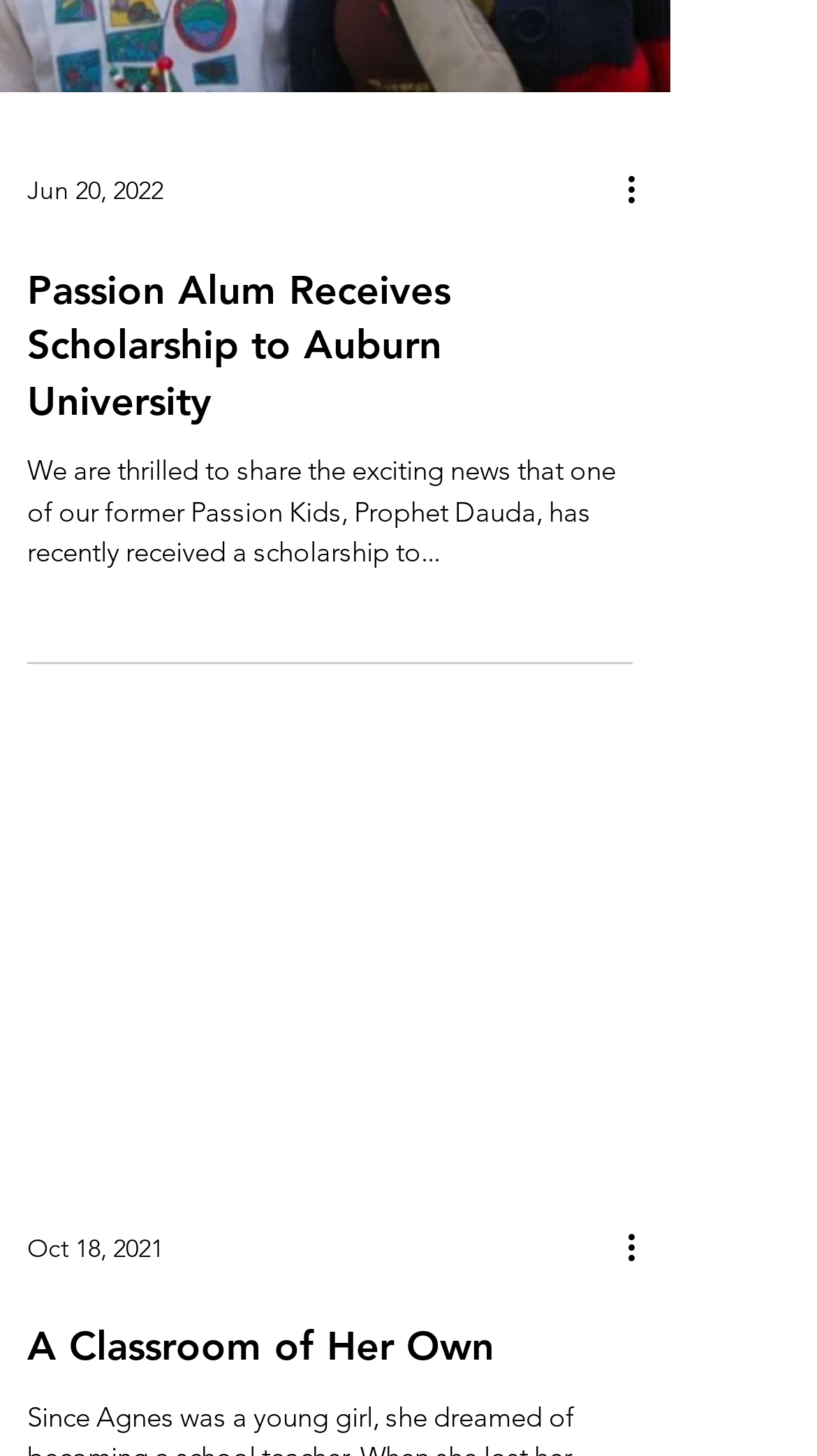Answer the question in a single word or phrase:
How many news articles are displayed?

3